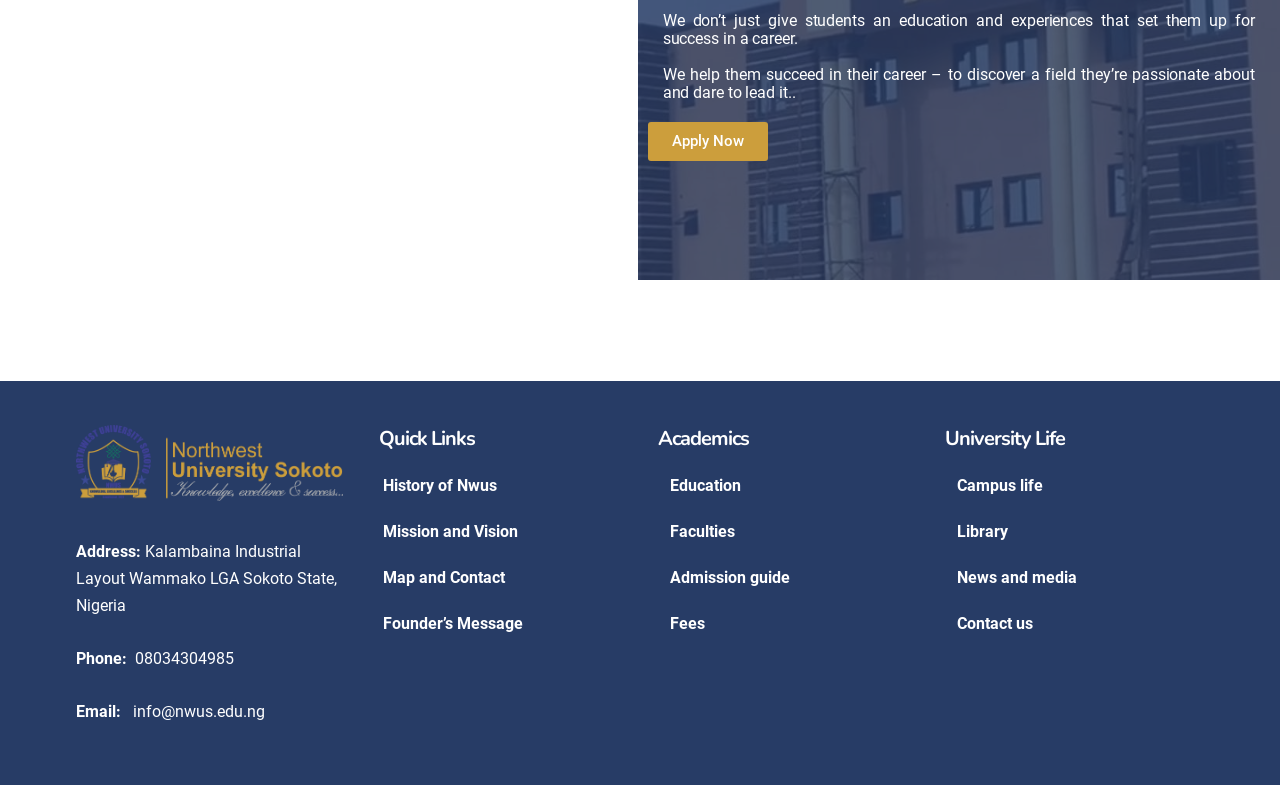Respond to the following question with a brief word or phrase:
What is the university's address?

Kalambaina Industrial Layout Wammako LGA Sokoto State, Nigeria